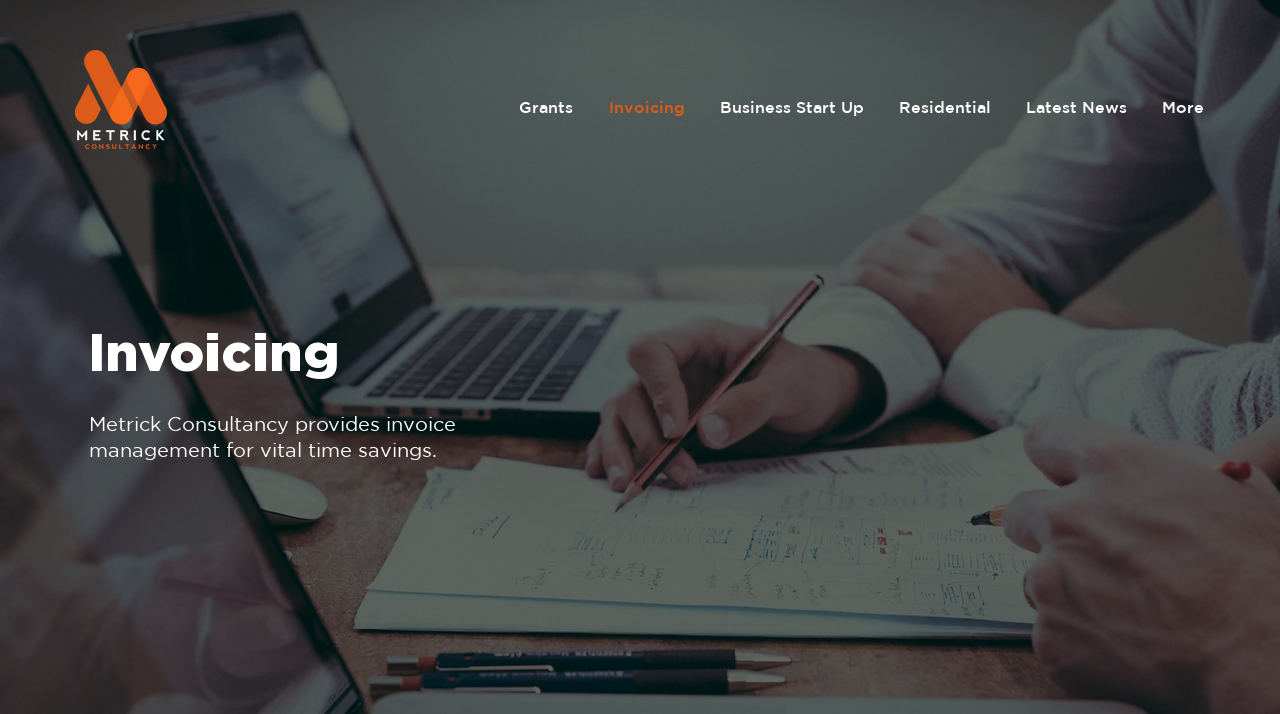Bounding box coordinates are to be given in the format (top-left x, top-left y, bottom-right x, bottom-right y). All values must be floating point numbers between 0 and 1. Provide the bounding box coordinate for the UI element described as: Health

None